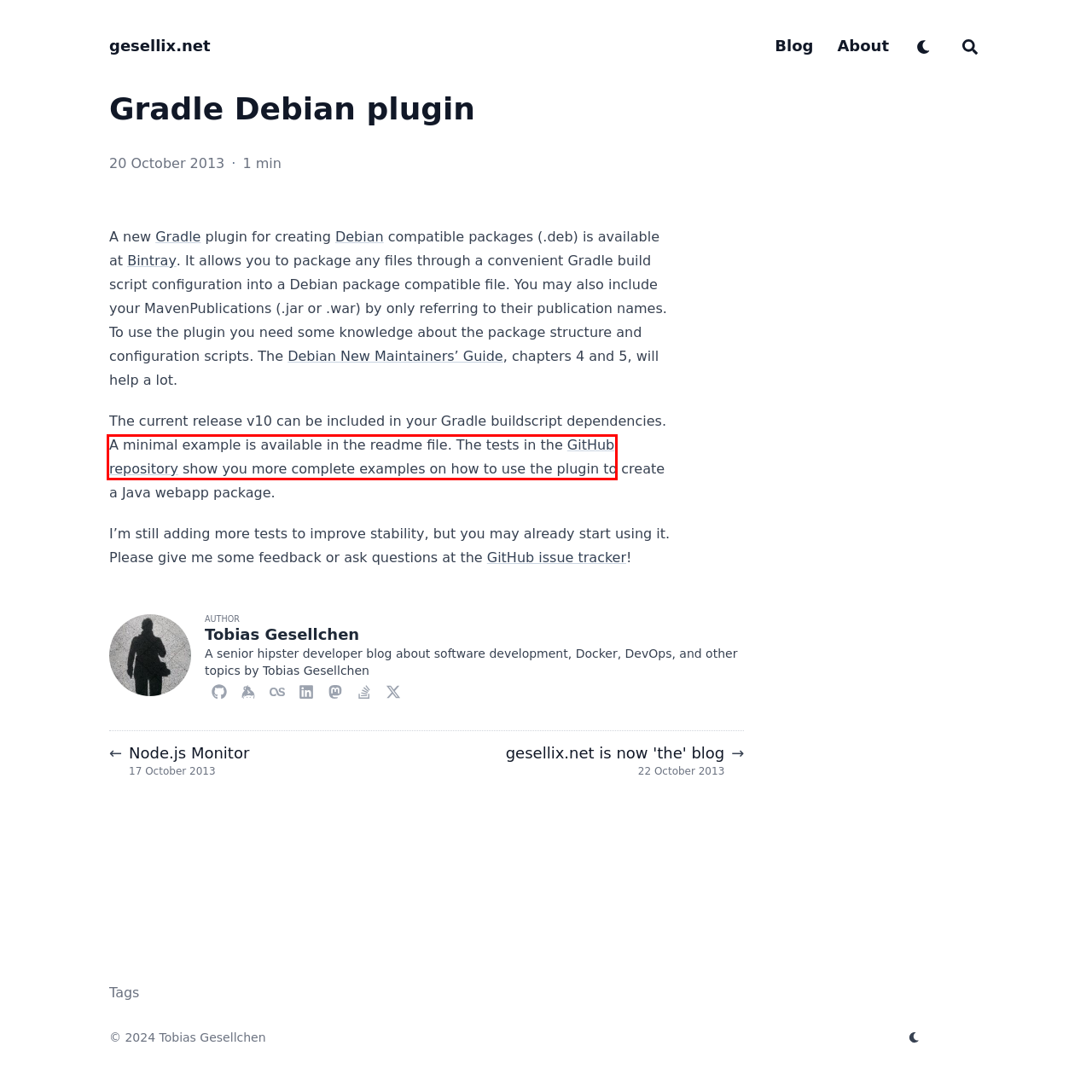Look at the screenshot of the webpage and find the element within the red bounding box. Choose the webpage description that best fits the new webpage that will appear after clicking the element. Here are the candidates:
A. GitHub - gesellix/gradle-debian-plugin: Gradle plugin to create Debian packages
B. Gradle Build Tool
C. gesellix (Tobias Gesellchen) | Keybase
D. Issues · gesellix/gradle-debian-plugin · GitHub
E. Debian New Maintainers' Guide
F. Tobias Gesellchen (@gesellix@hachyderm.io) - Hachyderm.io
G. Debian -- The Universal Operating System
H. Service End for Bintray, JCenter, GoCenter, and ChartCenter | JFrog

A